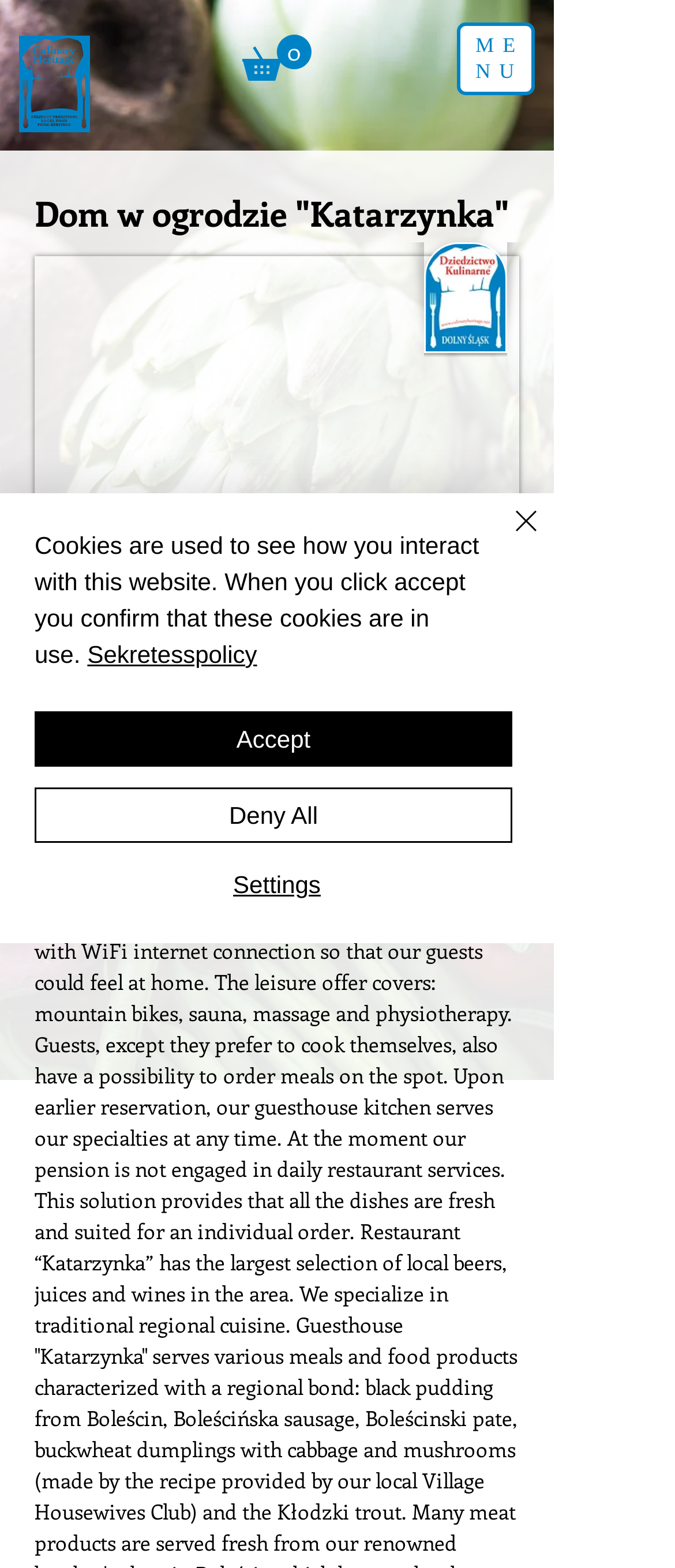How many items are in the cart?
Give a detailed and exhaustive answer to the question.

I found the answer by looking at the link element with the text 'Cart with 0 items' which indicates the number of items in the cart.